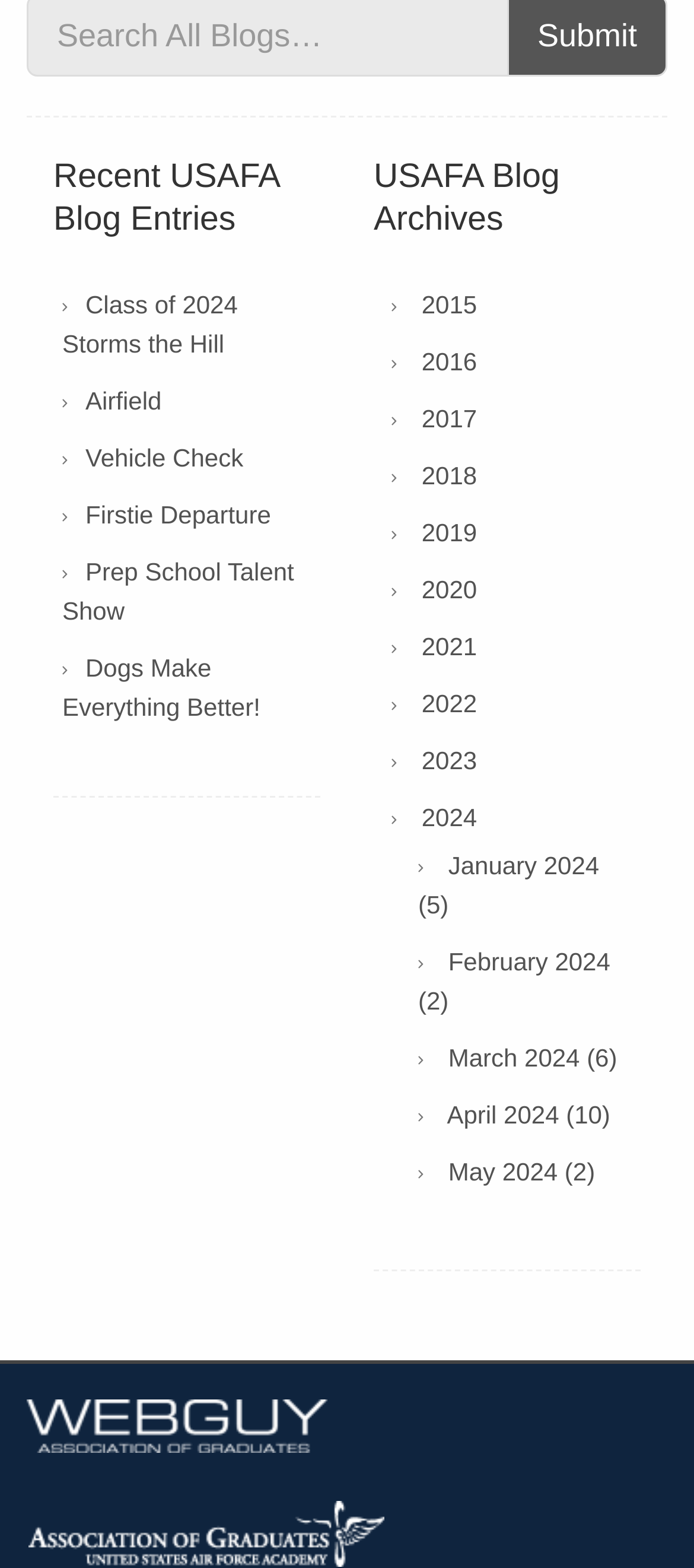Can you specify the bounding box coordinates for the region that should be clicked to fulfill this instruction: "Visit UdinkSchepel Attorneys on LinkedIn".

None